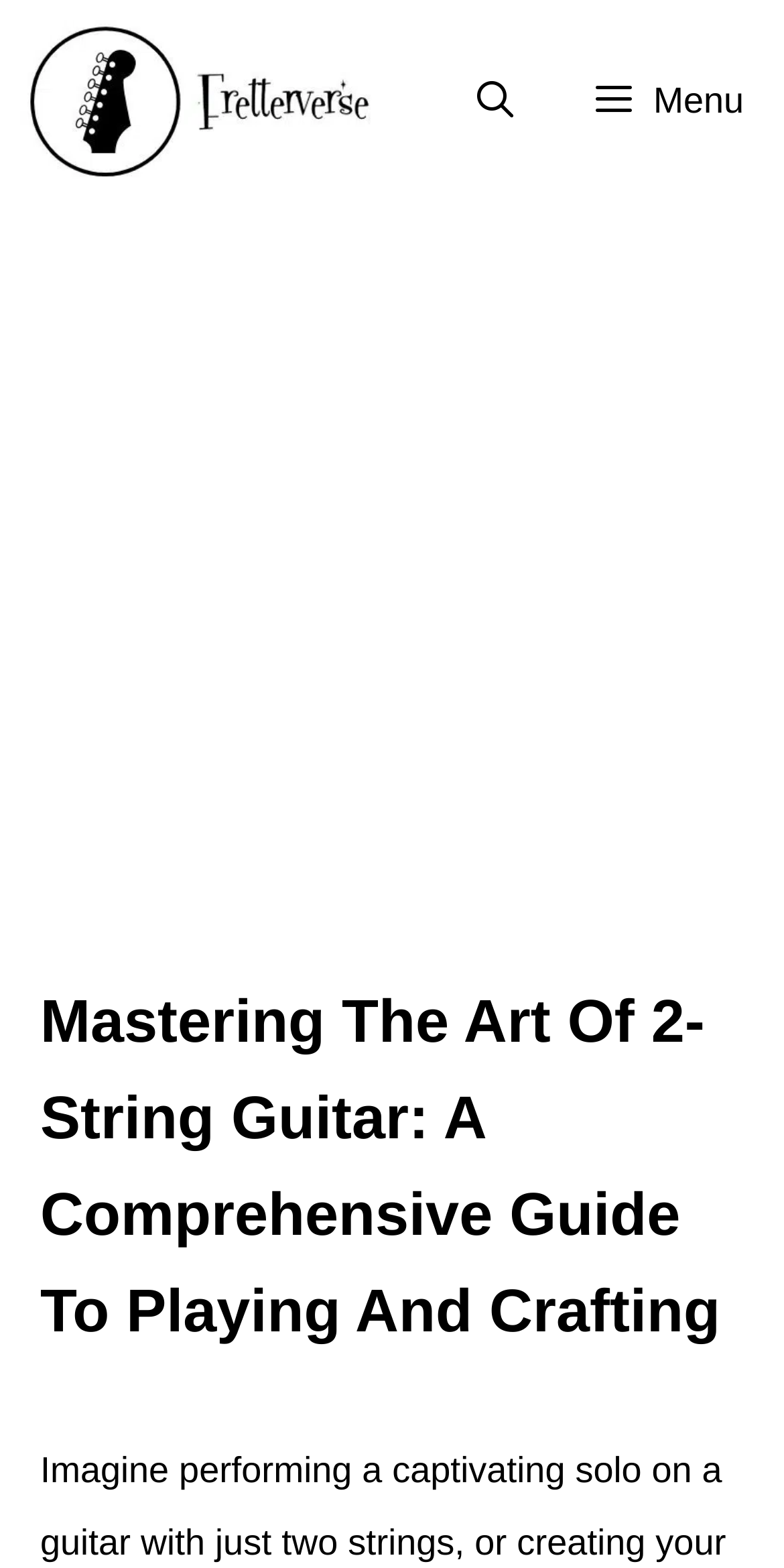What is the purpose of the button on the top right corner?
Using the details shown in the screenshot, provide a comprehensive answer to the question.

The button on the top right corner has an icon '' and is labeled as 'Menu'. When expanded, it controls the mobile-menu, indicating that its purpose is to open the menu.